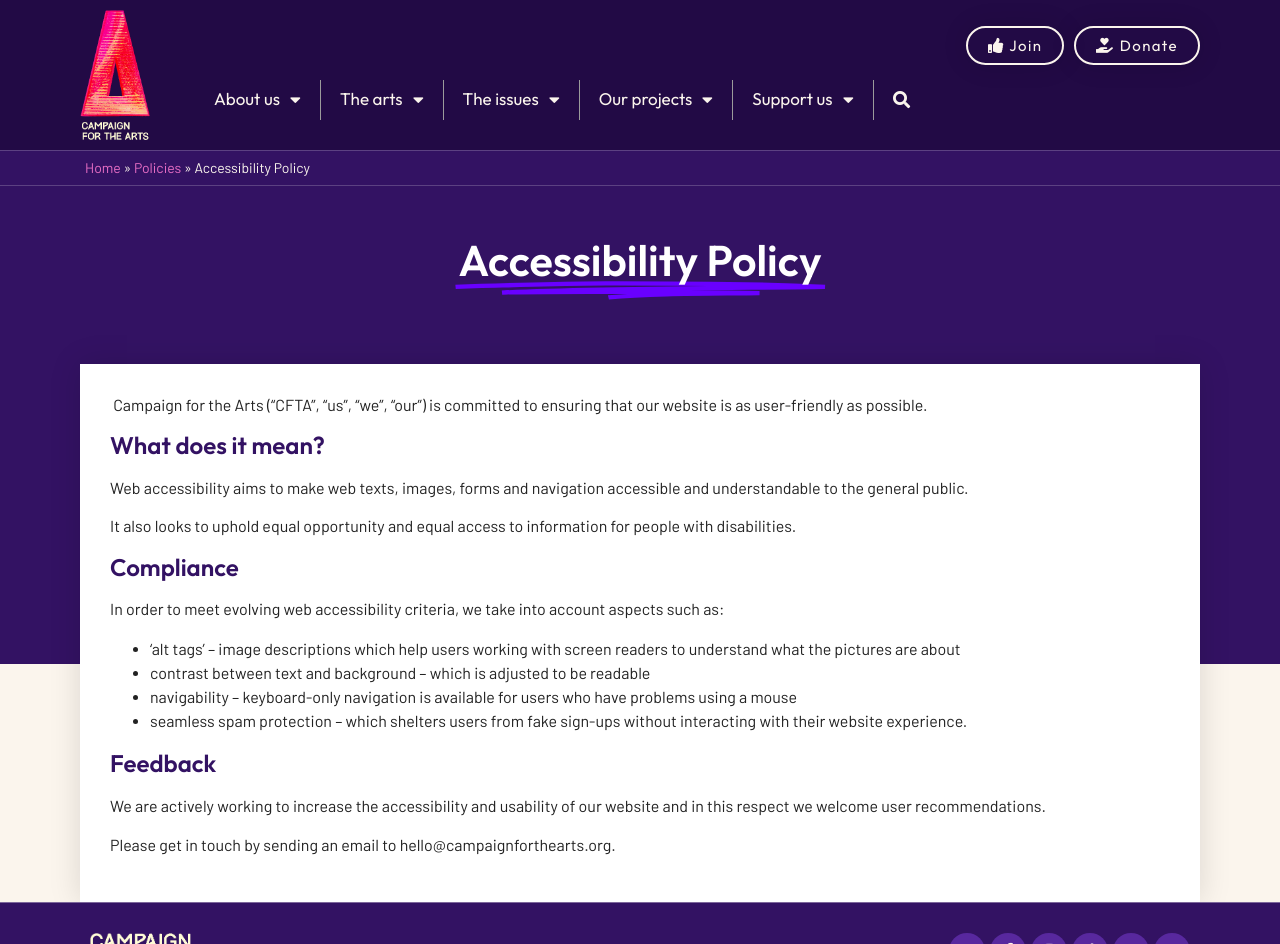Determine the bounding box coordinates of the clickable area required to perform the following instruction: "Click Join". The coordinates should be represented as four float numbers between 0 and 1: [left, top, right, bottom].

[0.755, 0.027, 0.832, 0.068]